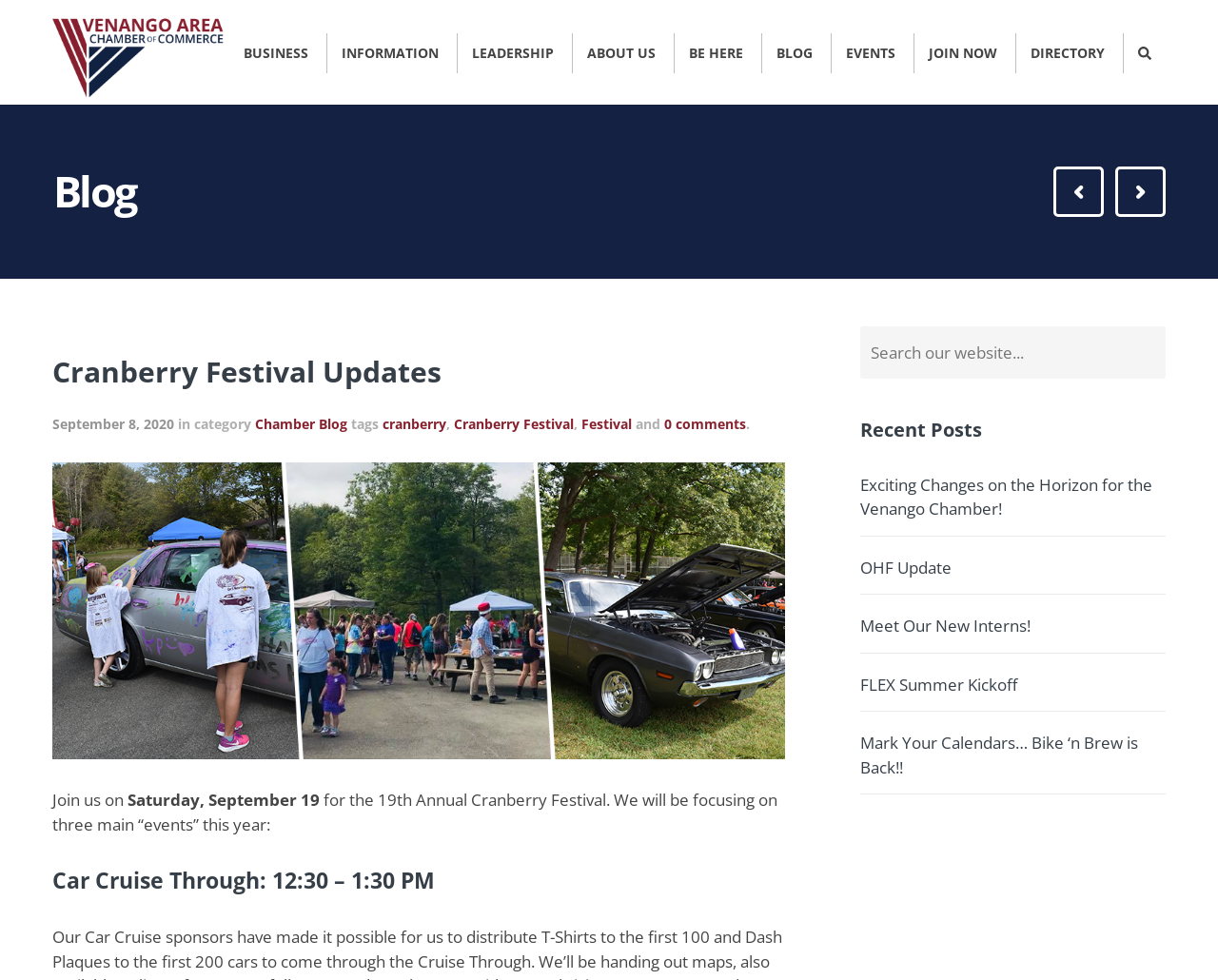What is the time of the Car Cruise Through event?
Please respond to the question with a detailed and thorough explanation.

I found the answer by looking at the heading 'Car Cruise Through: 12:30 – 1:30 PM' which specifies the time of the event.